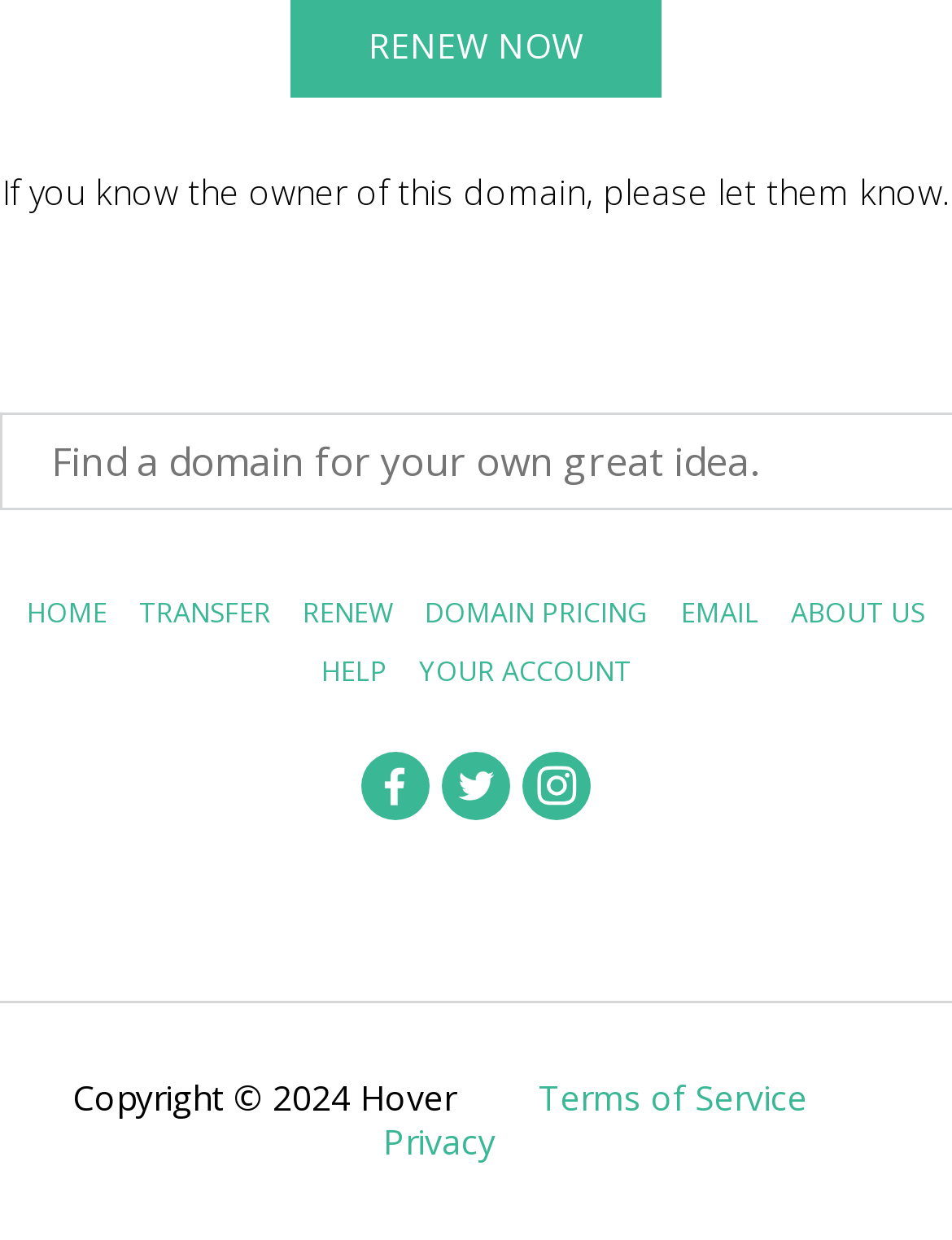Given the element description "+353 (0)1 9123240", identify the bounding box of the corresponding UI element.

None